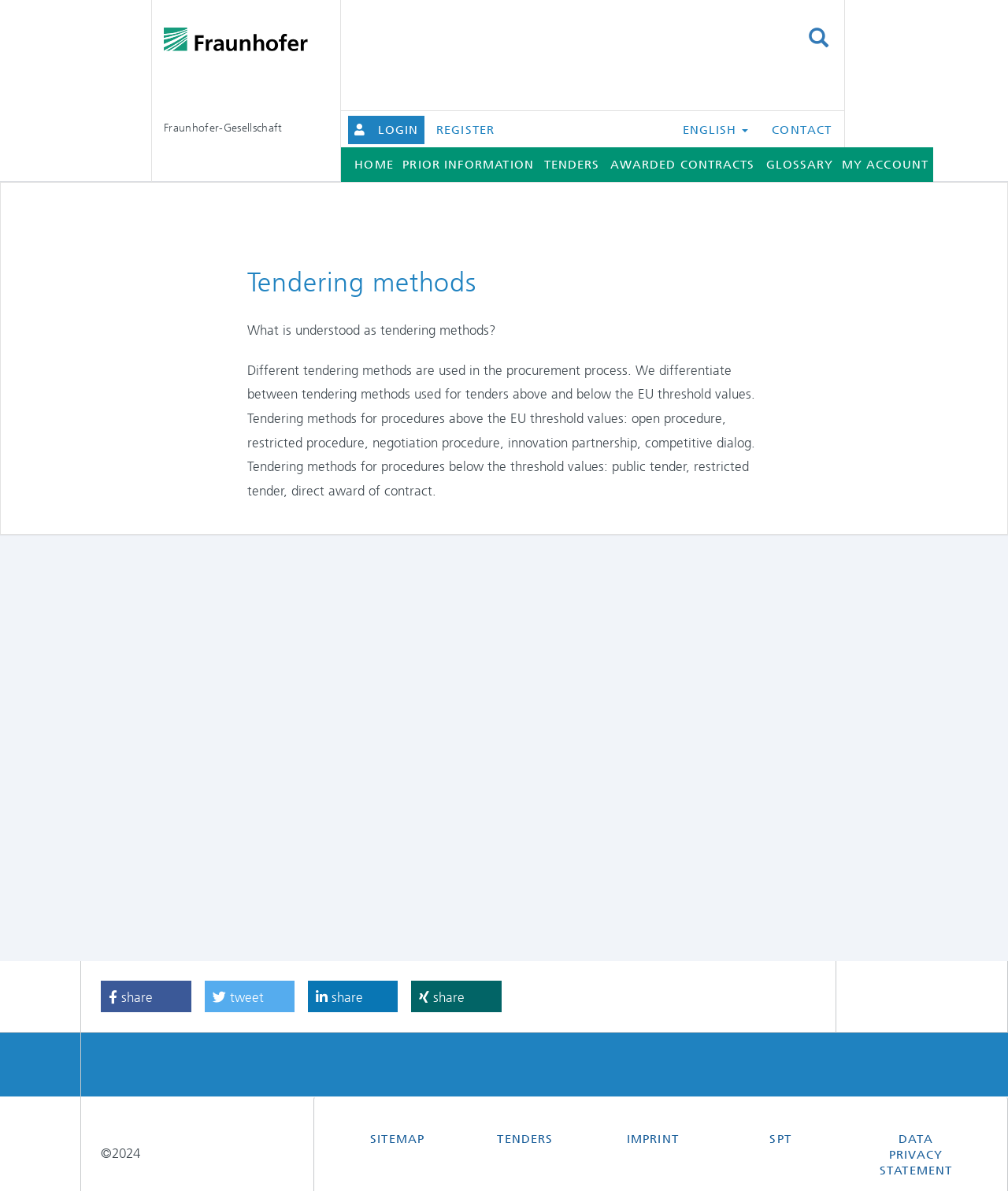Extract the bounding box coordinates for the HTML element that matches this description: "Data privacy statement". The coordinates should be four float numbers between 0 and 1, i.e., [left, top, right, bottom].

[0.861, 0.941, 0.956, 0.996]